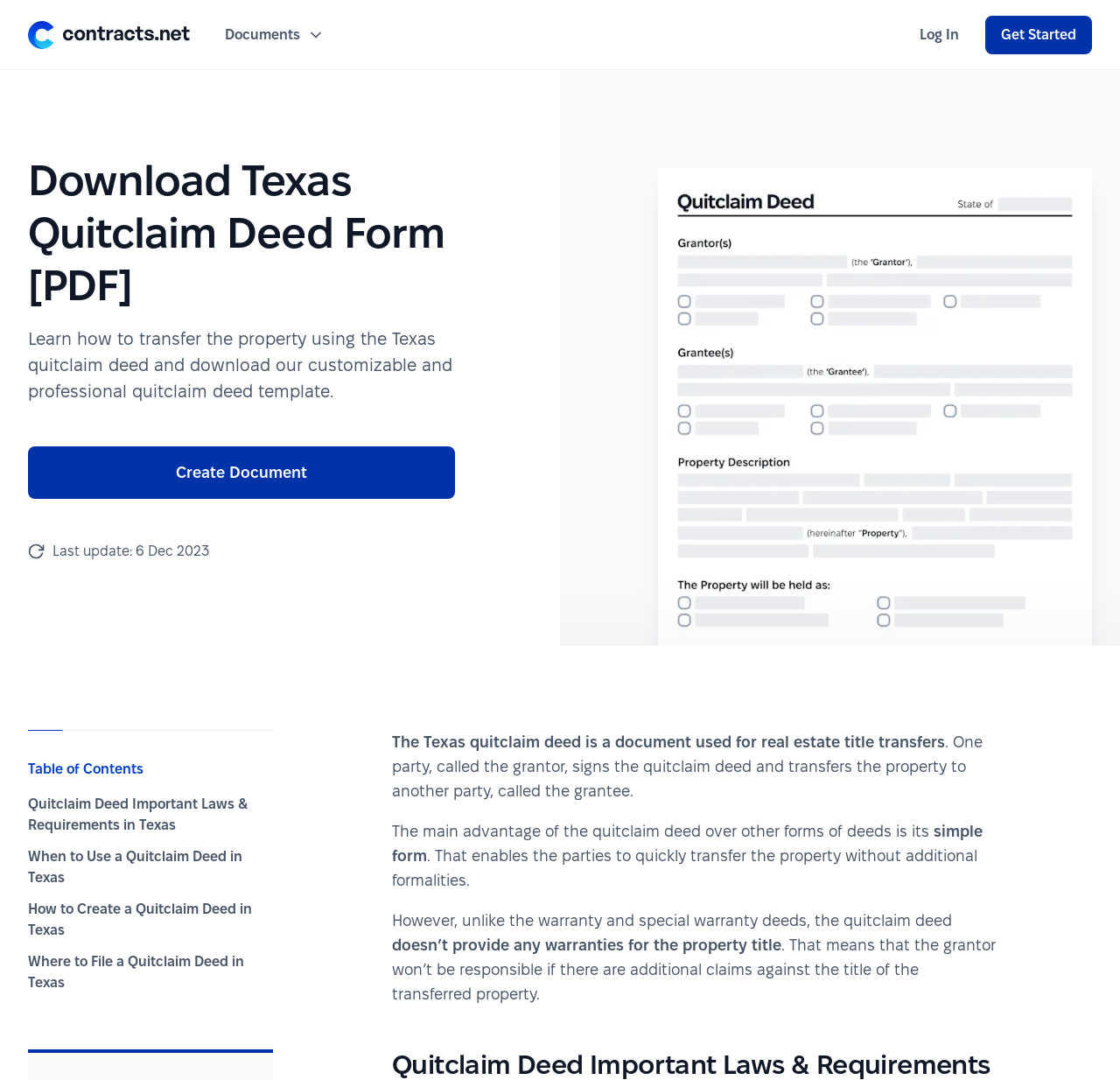Identify the coordinates of the bounding box for the element described below: "parent_node: Documents aria-label="logoLink"". Return the coordinates as four float numbers between 0 and 1: [left, top, right, bottom].

[0.025, 0.019, 0.17, 0.045]